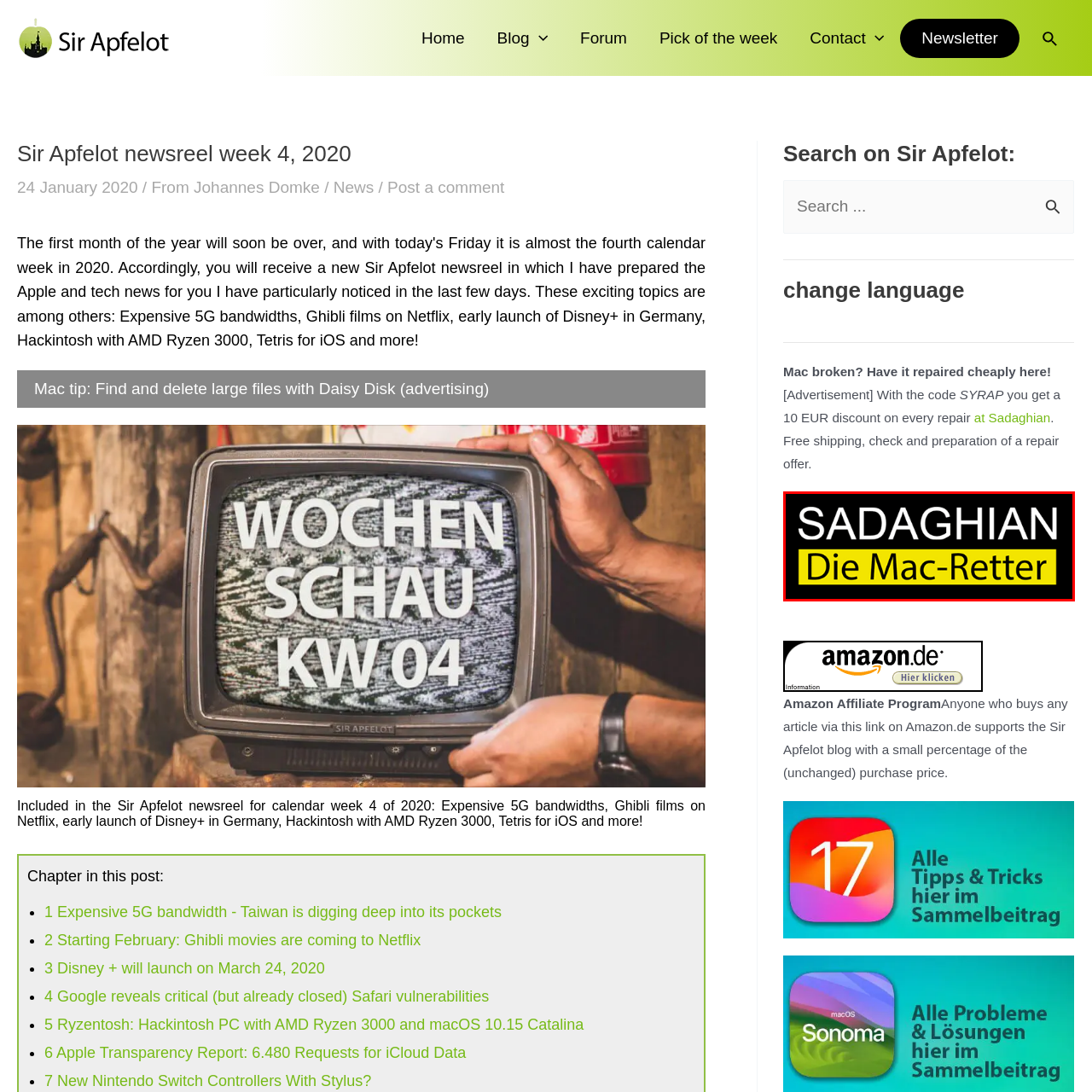Offer a meticulous description of everything depicted in the red-enclosed portion of the image.

The image features the logo of "Sadaghian," a service known for offering affordable Mac repair solutions. The logo prominently displays the name "SADAGHIAN" in bold white letters against a sleek black background, emphasizing its brand identity. Below, in a striking yellow highlight, the phrase "Die Mac-Retter" translates to "The Mac Savers," showcasing their focus on providing specialized support for Mac users. This visual branding effectively communicates their mission to assist customers with repairs and maintenance for Apple products.